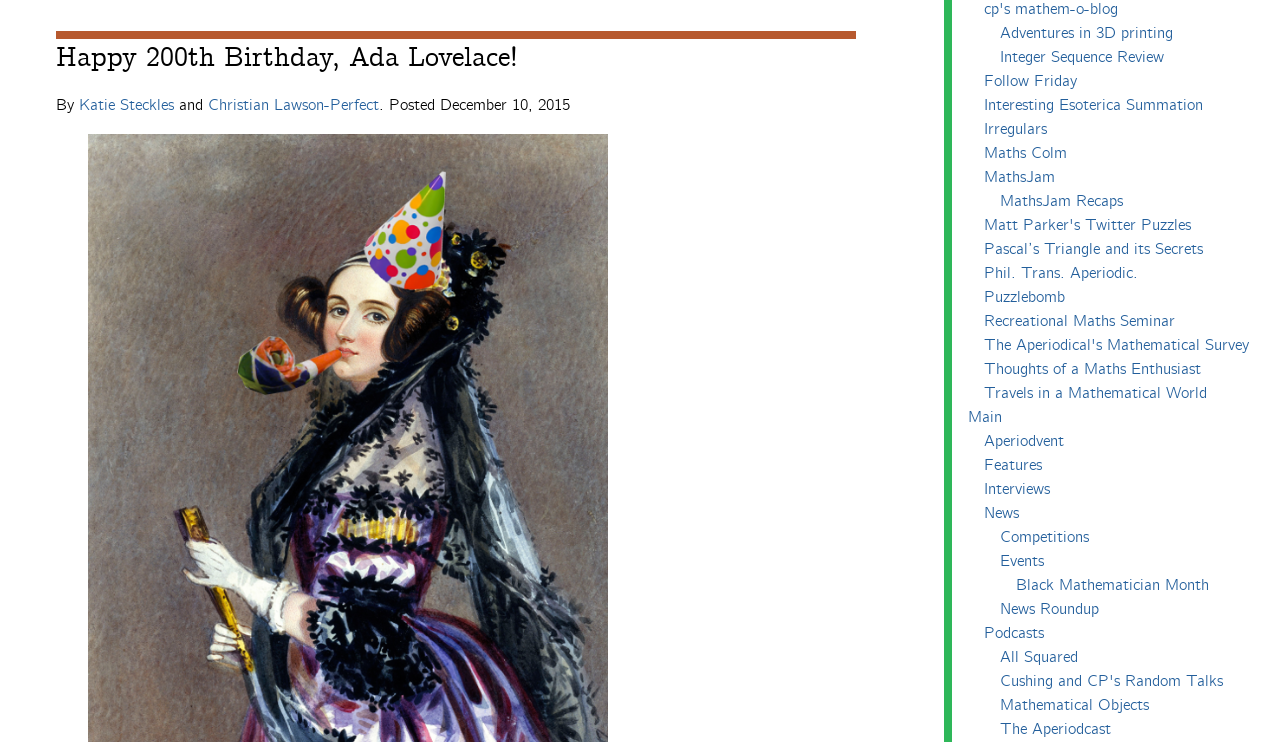Can you determine the bounding box coordinates of the area that needs to be clicked to fulfill the following instruction: "Click on the link to read about Happy 200th Birthday, Ada Lovelace!"?

[0.044, 0.054, 0.405, 0.102]